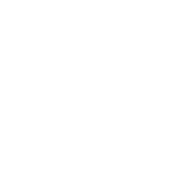Deliver an in-depth description of the image, highlighting major points.

The image features a minimalist design showcasing a graphic representation of a product or concept associated with "Sniper 150 Modified." It is likely intended to capture attention in a digital article, given its prominence within the webpage context. The related content discusses modifications or enhancements pertaining to this product, hinting at a focus on technology or engineering innovations. A potential user or consumer might find this image engaging, as it suggests a blend of functionality and modern design, likely aimed at enthusiasts or professionals in a specific field. The inclusion of such imagery enhances the overall appeal of the article and helps convey relevant information visually.